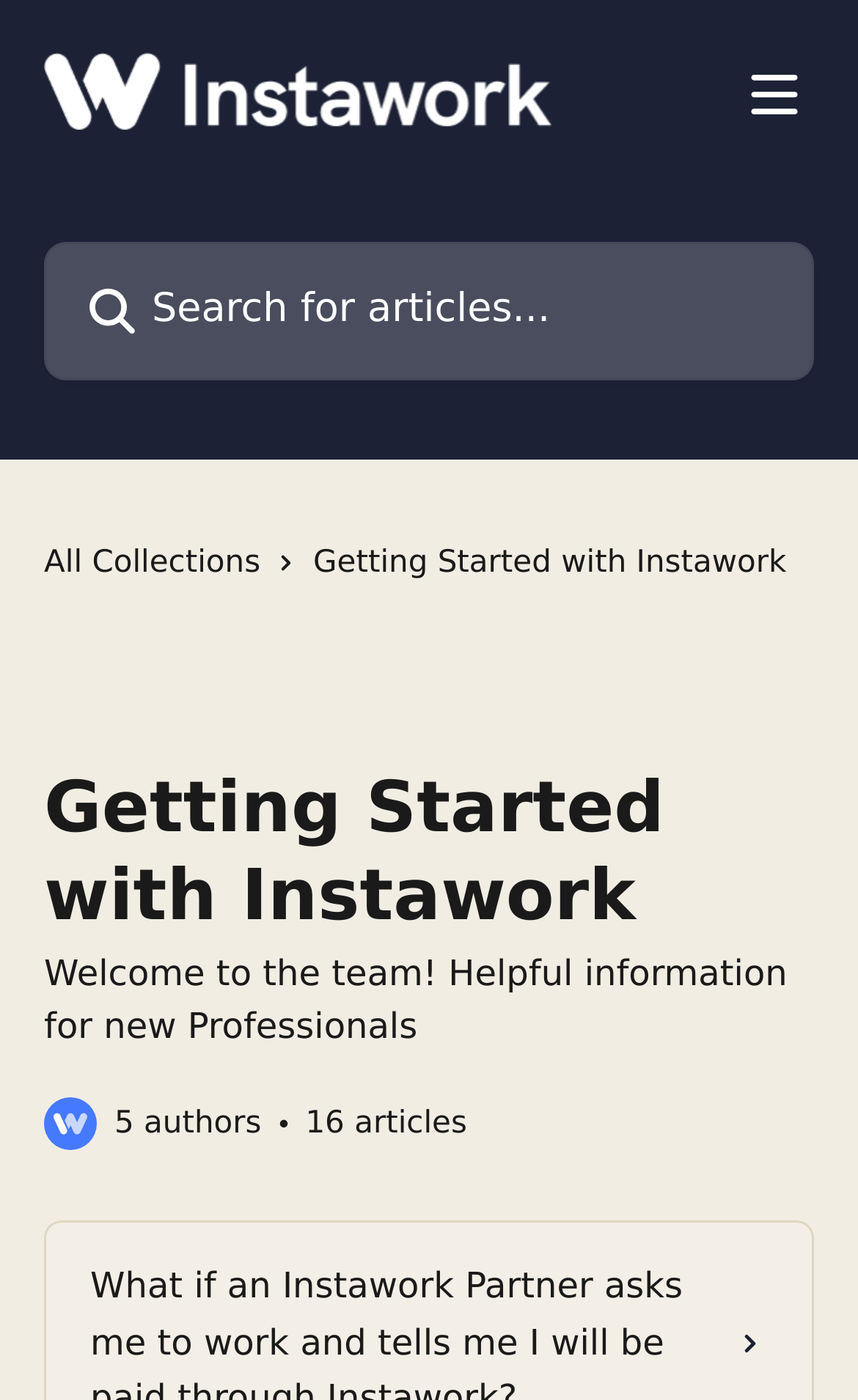Based on the image, please elaborate on the answer to the following question:
What is the name of the help center?

I found the answer by looking at the header section of the webpage, where there is a link with the text 'Instawork Help Center' and an image with the same description.